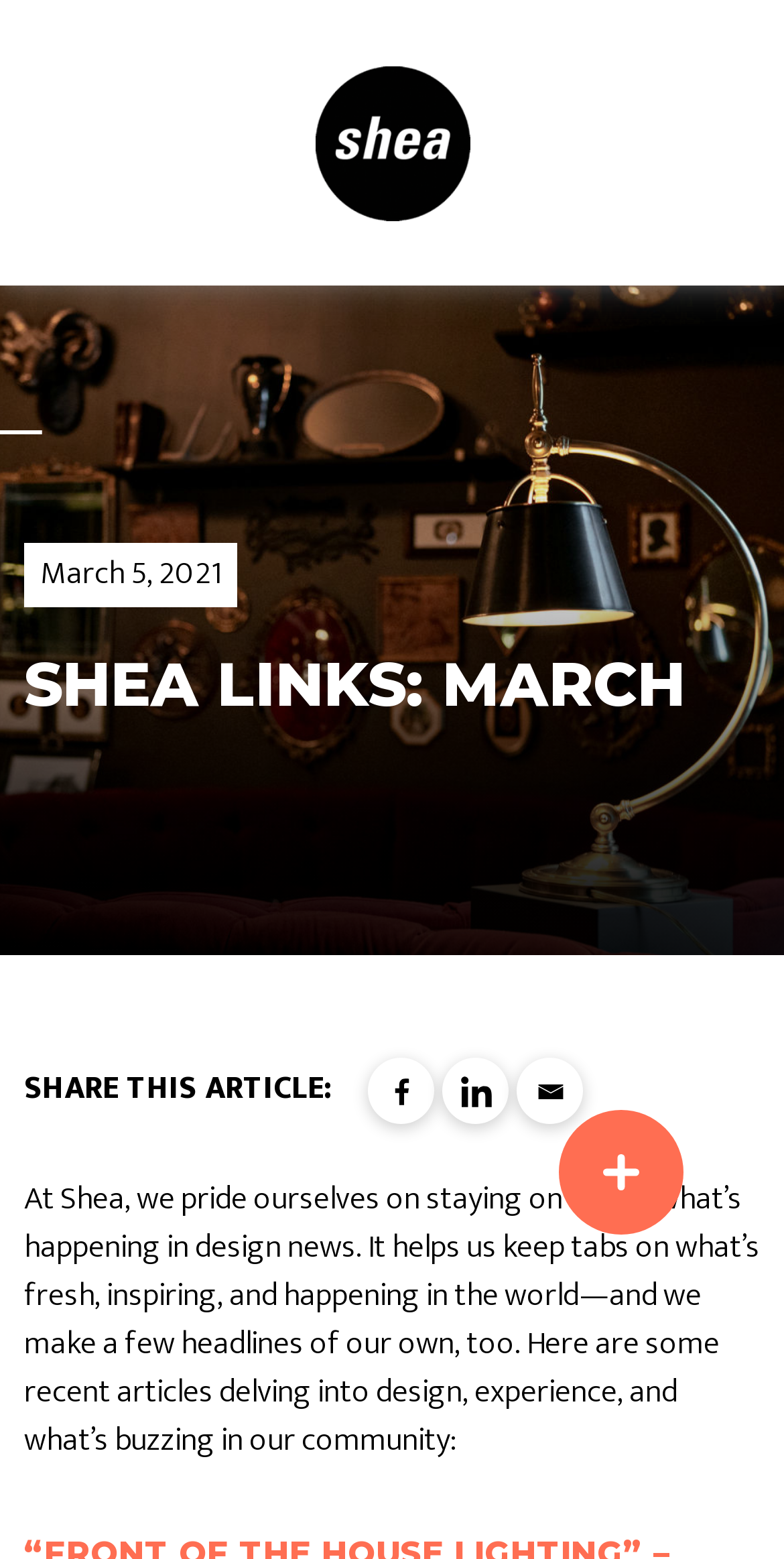How many social media links are provided?
Please answer the question with a detailed and comprehensive explanation.

In the 'SHARE THIS ARTICLE' section, there are three social media links provided, which are Facebook, Linkedin, and Email.